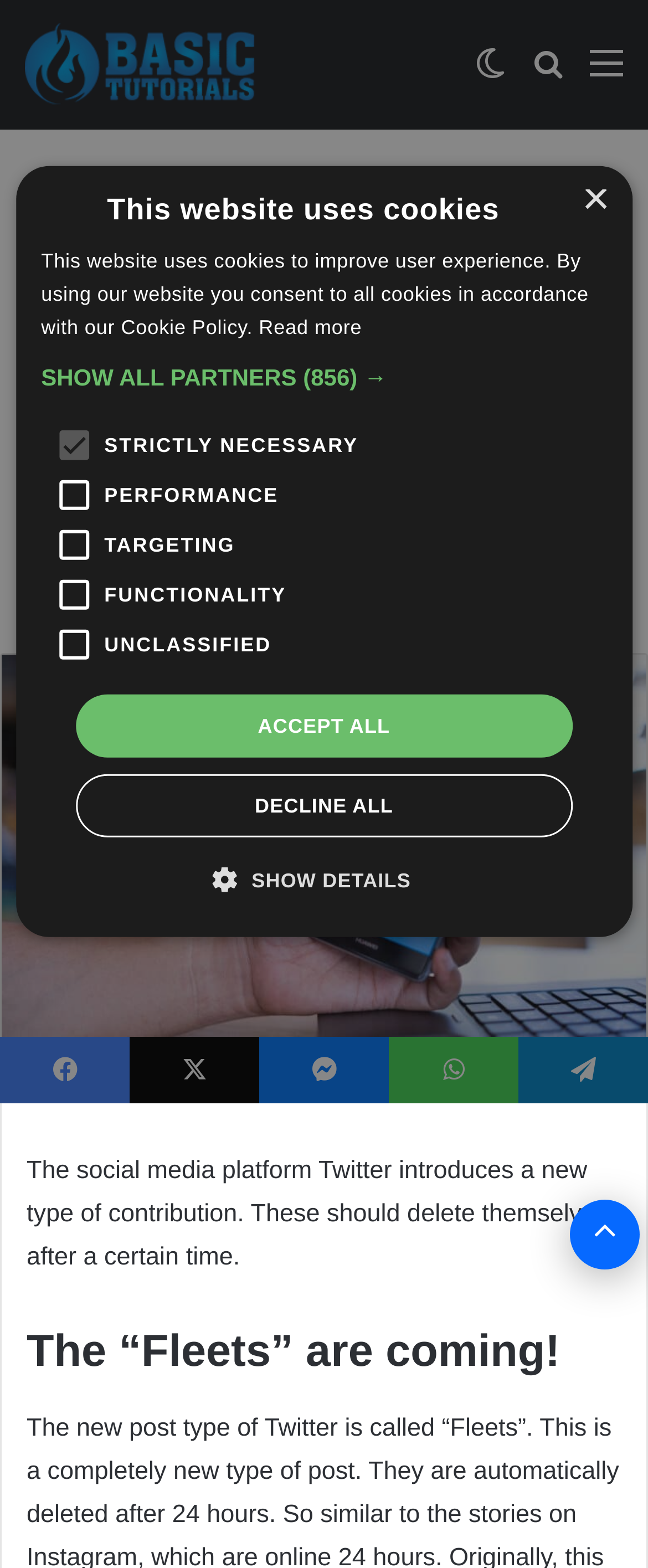Please study the image and answer the question comprehensively:
What is the name of the new post type on Twitter?

The webpage is about Twitter introducing a new type of contribution, and according to the heading 'Twitter has a new post type: “Fleets” delete themselves', the name of the new post type is Fleets.